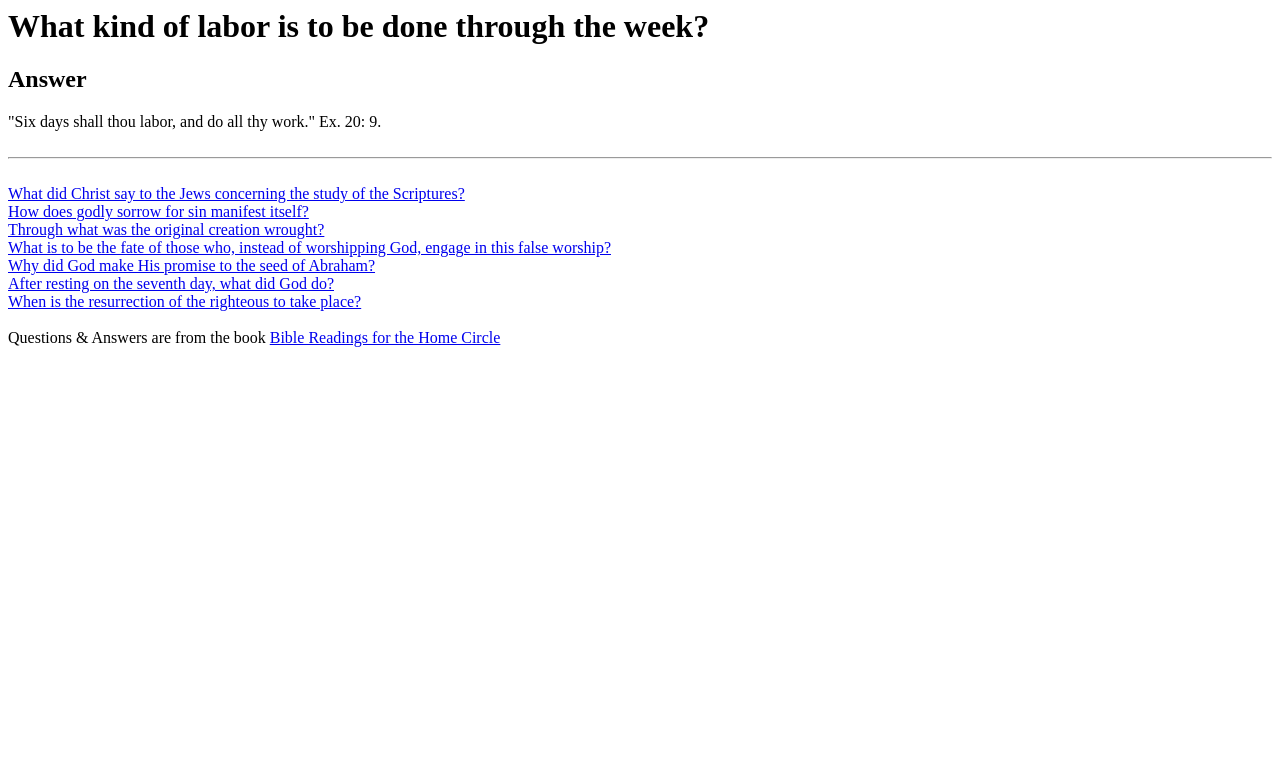Pinpoint the bounding box coordinates of the area that must be clicked to complete this instruction: "Click on 'What did Christ say to the Jews concerning the study of the Scriptures?'".

[0.006, 0.244, 0.363, 0.266]